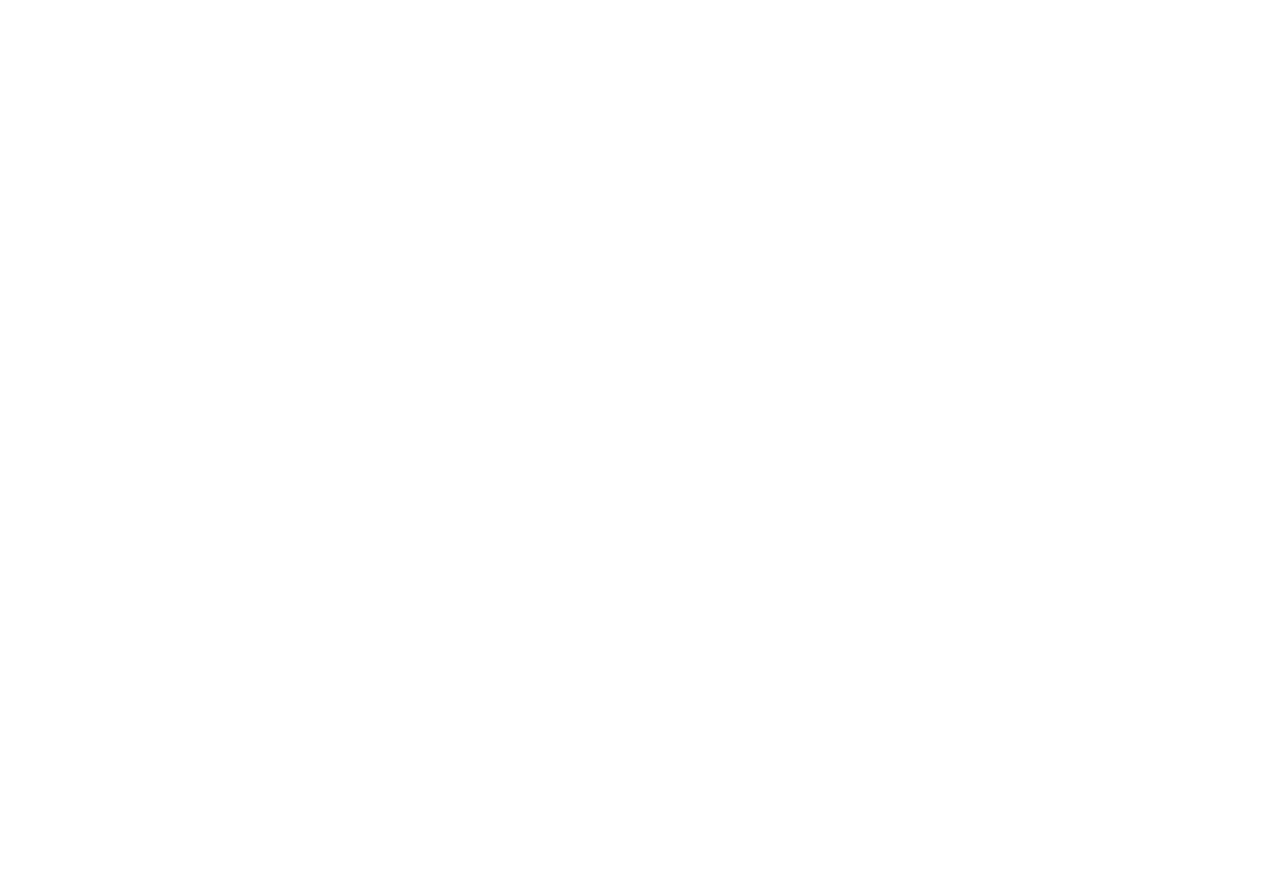What is the purpose of the 'How can you help?' section?
Please craft a detailed and exhaustive response to the question.

The question can be answered by looking at the LayoutTableCell element with the text 'How can you help?' and the surrounding context, which provides information on sponsorships, donations, and directing 20% of income tax to support the organization.